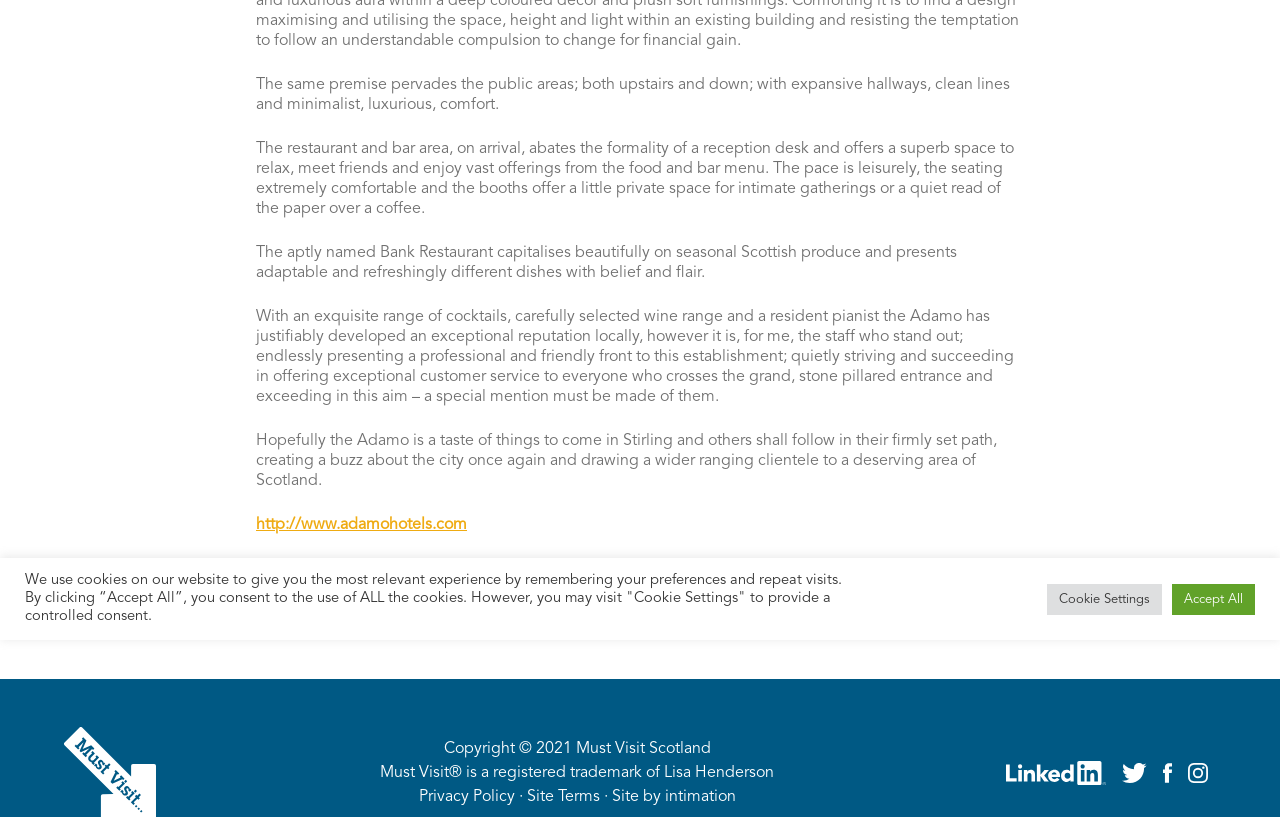From the element description: "Site Terms", extract the bounding box coordinates of the UI element. The coordinates should be expressed as four float numbers between 0 and 1, in the order [left, top, right, bottom].

[0.411, 0.966, 0.469, 0.985]